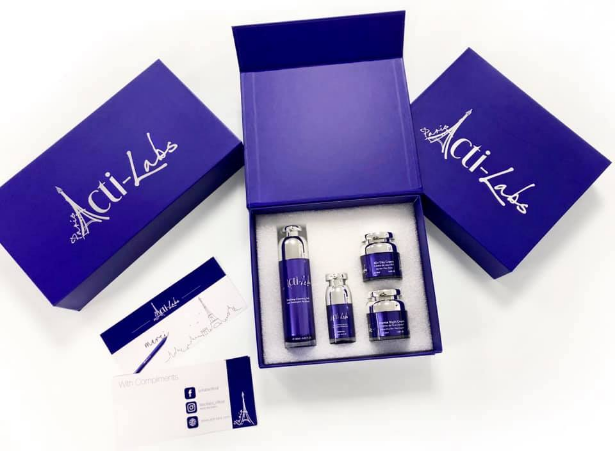Provide a one-word or short-phrase answer to the question:
How many small vials are in the box?

Three